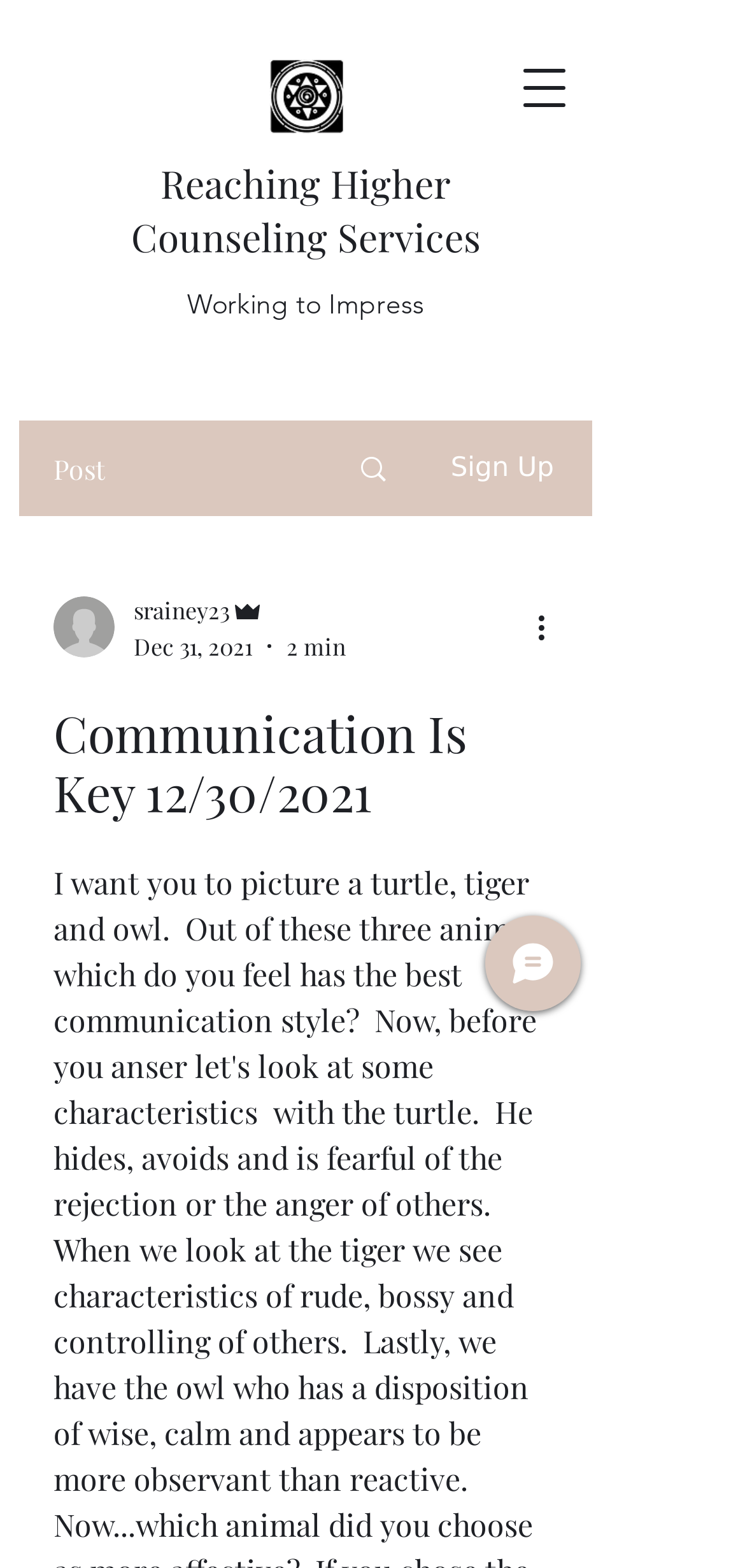What is the text above the 'Sign Up' button?
Carefully analyze the image and provide a detailed answer to the question.

I found the 'Sign Up' button element and looked for the nearest text element above it, which is 'Post' with bounding box coordinates [0.072, 0.287, 0.141, 0.311].